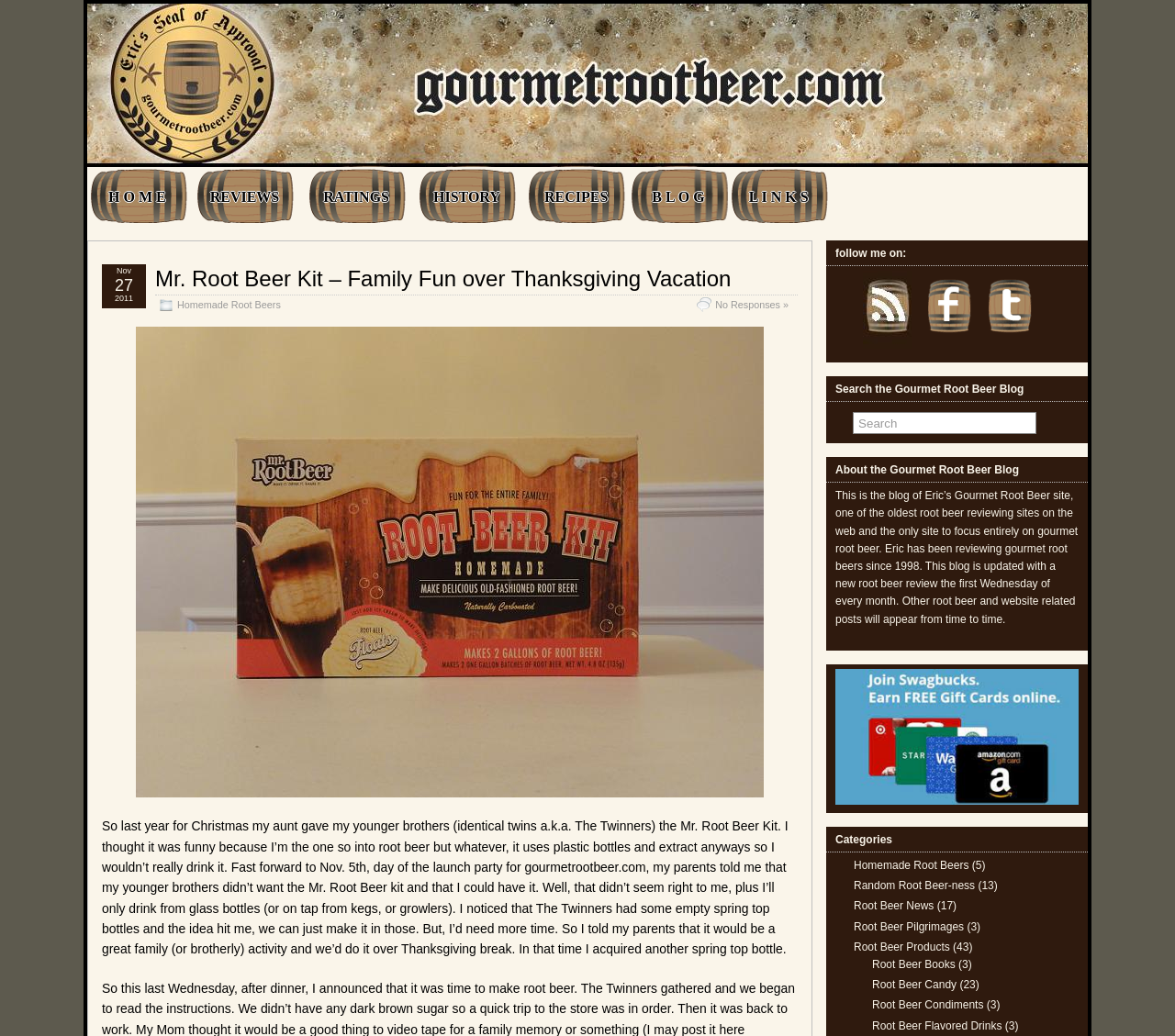Generate a comprehensive description of the contents of the webpage.

The webpage is a blog about gourmet root beer, titled "Mr. Root Beer Kit – Eric’s Gourmet Root Beer Blog". At the top, there is a navigation menu with seven links: "H O M E", "REVIEWS", "RATINGS", "HISTORY", "RECIPES", "B L O G", and "L I N K S". 

Below the navigation menu, there is a header section with a heading that reads "Mr. Root Beer Kit – Family Fun over Thanksgiving Vacation". This heading is accompanied by a link to the same title, a date "Nov 27, 2011", and a few other links and static text elements.

To the right of the header section, there is an image. Below the image, there is a block of text that describes a personal experience with a Mr. Root Beer Kit, including how the author acquired it and decided to make root beer with his brothers over Thanksgiving break.

On the right side of the page, there are three complementary sections. The first section has a heading "follow me on:" and contains links to follow the author on Facebook and Twitter, each accompanied by an image. The second section has a heading "Search the Gourmet Root Beer Blog" and contains a search box with a button. The third section has a heading "About the Gourmet Root Beer Blog" and contains a block of text that describes the blog and its purpose.

Below these sections, there is another complementary section with a heading "Categories" that lists various categories related to root beer, such as "Homemade Root Beers", "Random Root Beer-ness", "Root Beer News", and others, each with a link and a number in parentheses indicating the number of posts in that category.